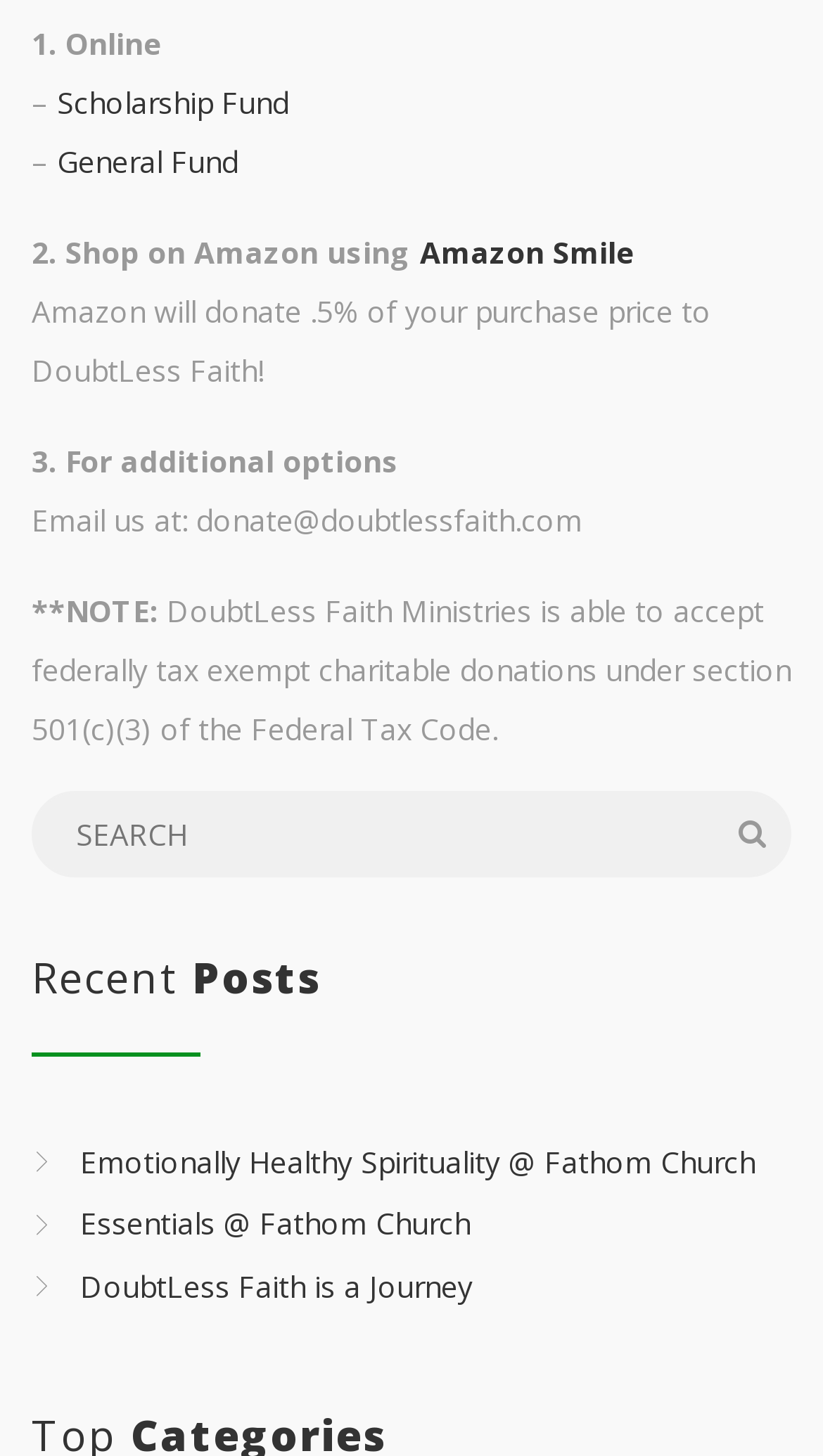How many recent posts are listed?
Please provide a single word or phrase in response based on the screenshot.

3